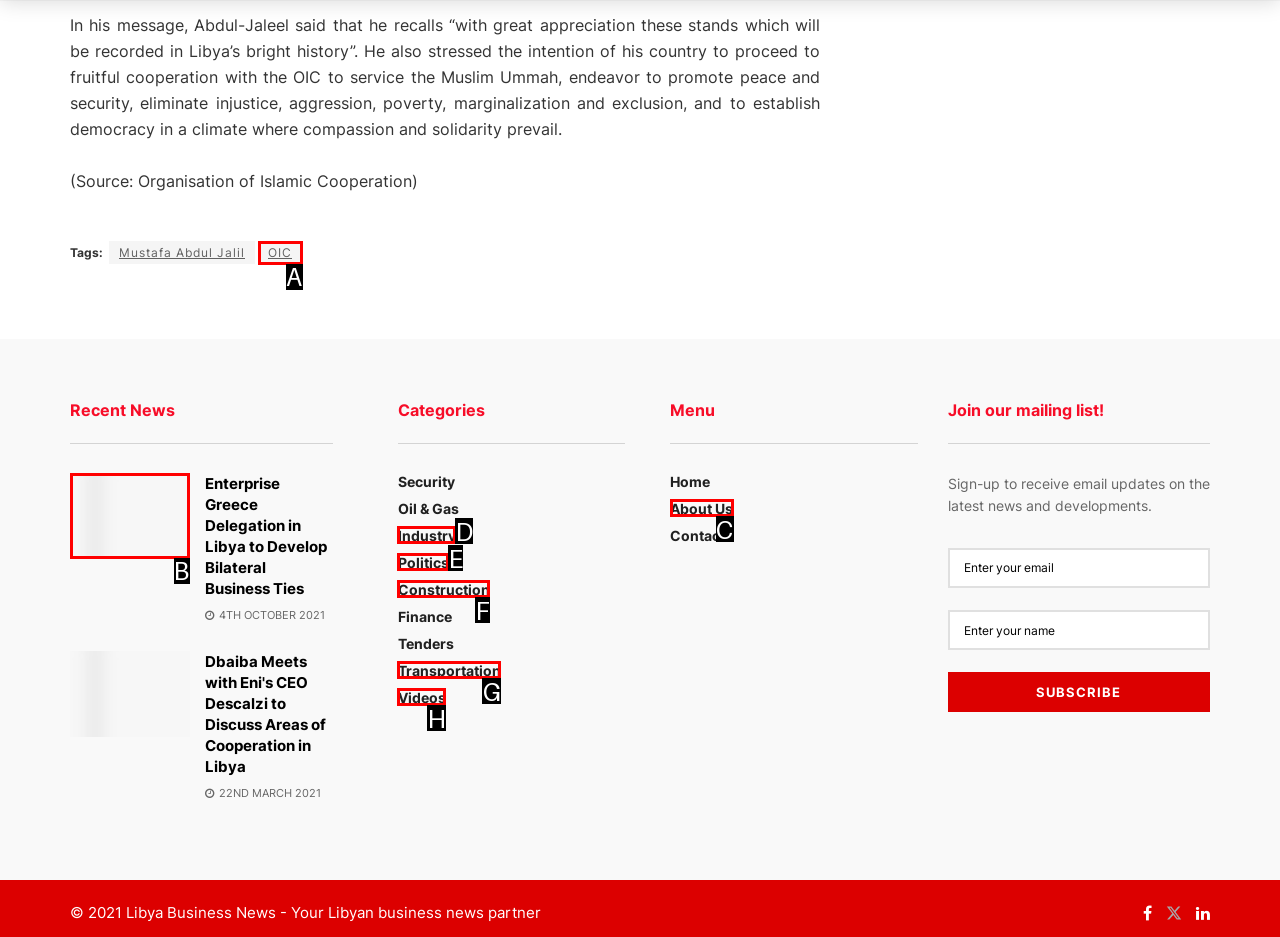Identify the HTML element you need to click to achieve the task: View the news about Enterprise Greece Delegation in Libya. Respond with the corresponding letter of the option.

B